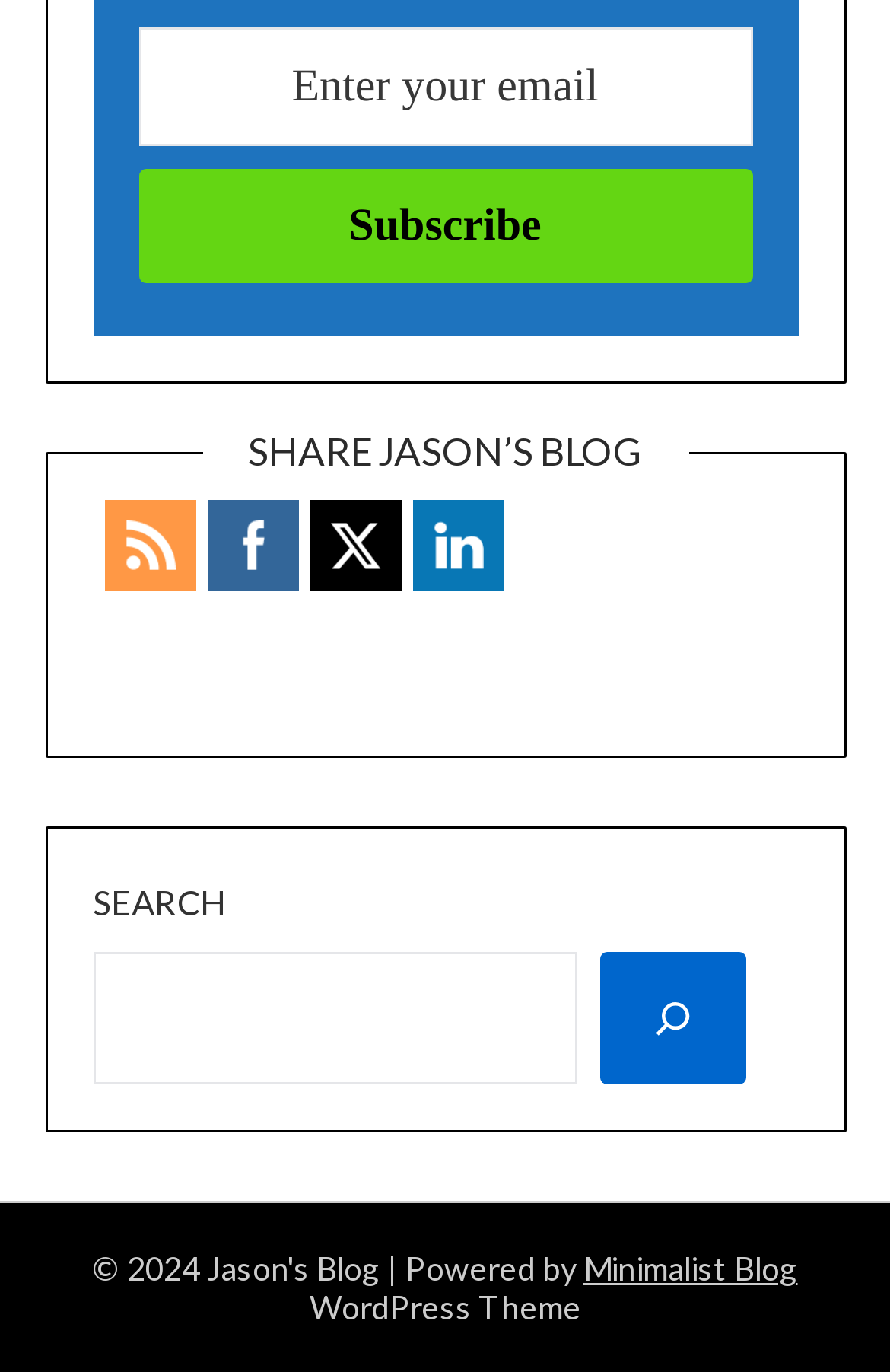Identify the bounding box coordinates of the region that needs to be clicked to carry out this instruction: "Subscribe to the blog". Provide these coordinates as four float numbers ranging from 0 to 1, i.e., [left, top, right, bottom].

[0.155, 0.123, 0.845, 0.206]